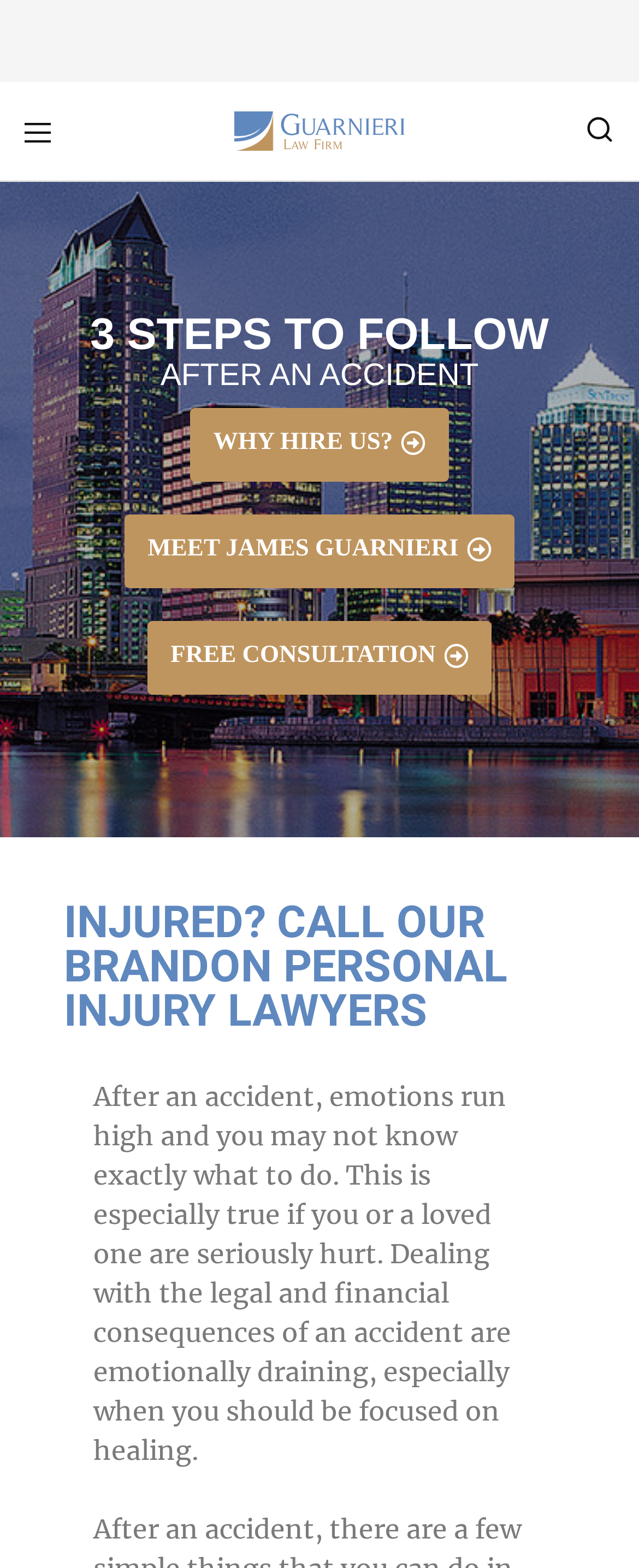Provide a one-word or short-phrase response to the question:
What is the first step to follow after an accident?

Not specified